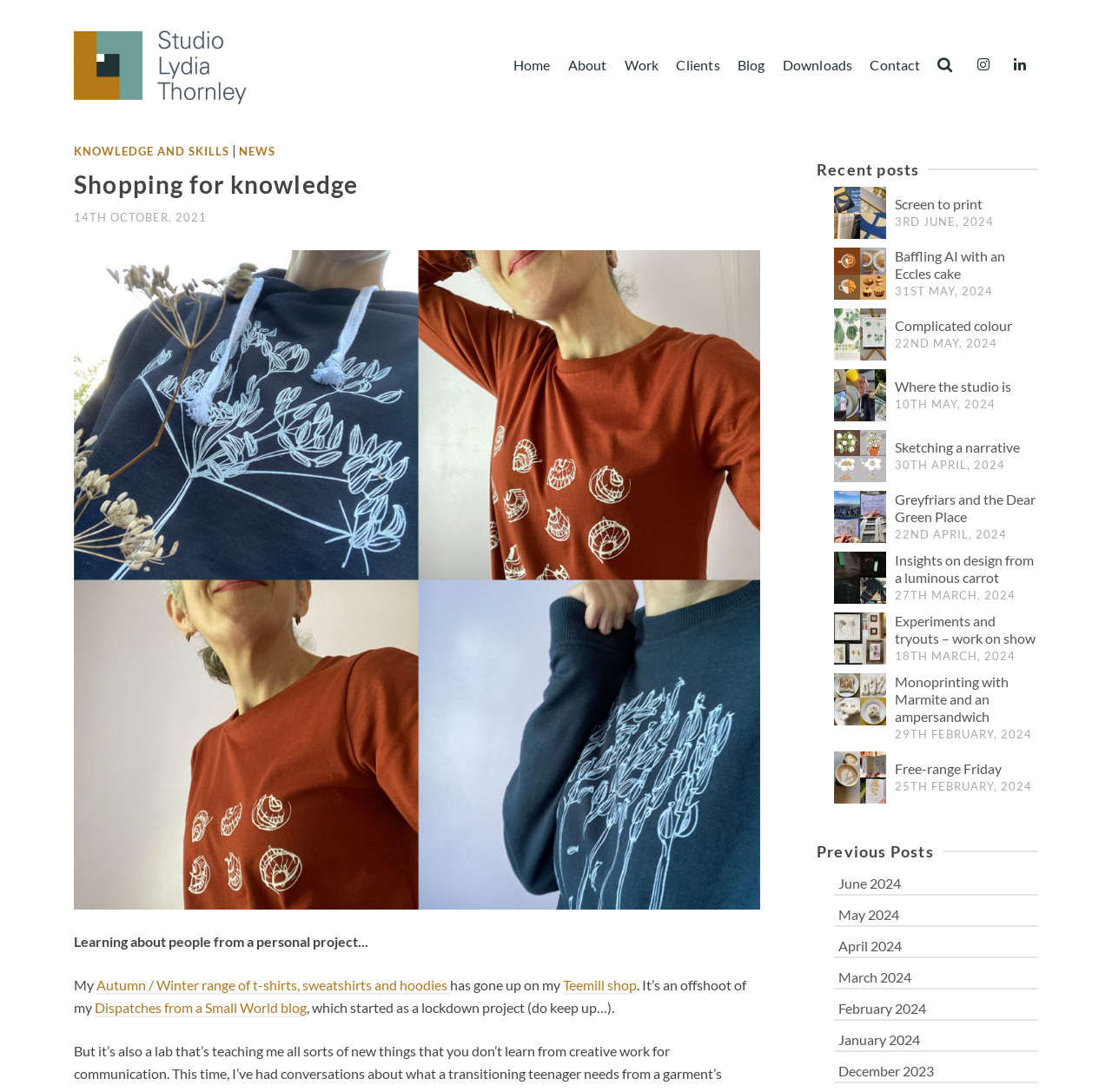What is the date of the oldest post displayed on the webpage?
Using the image as a reference, give a one-word or short phrase answer.

10TH MAY, 2024